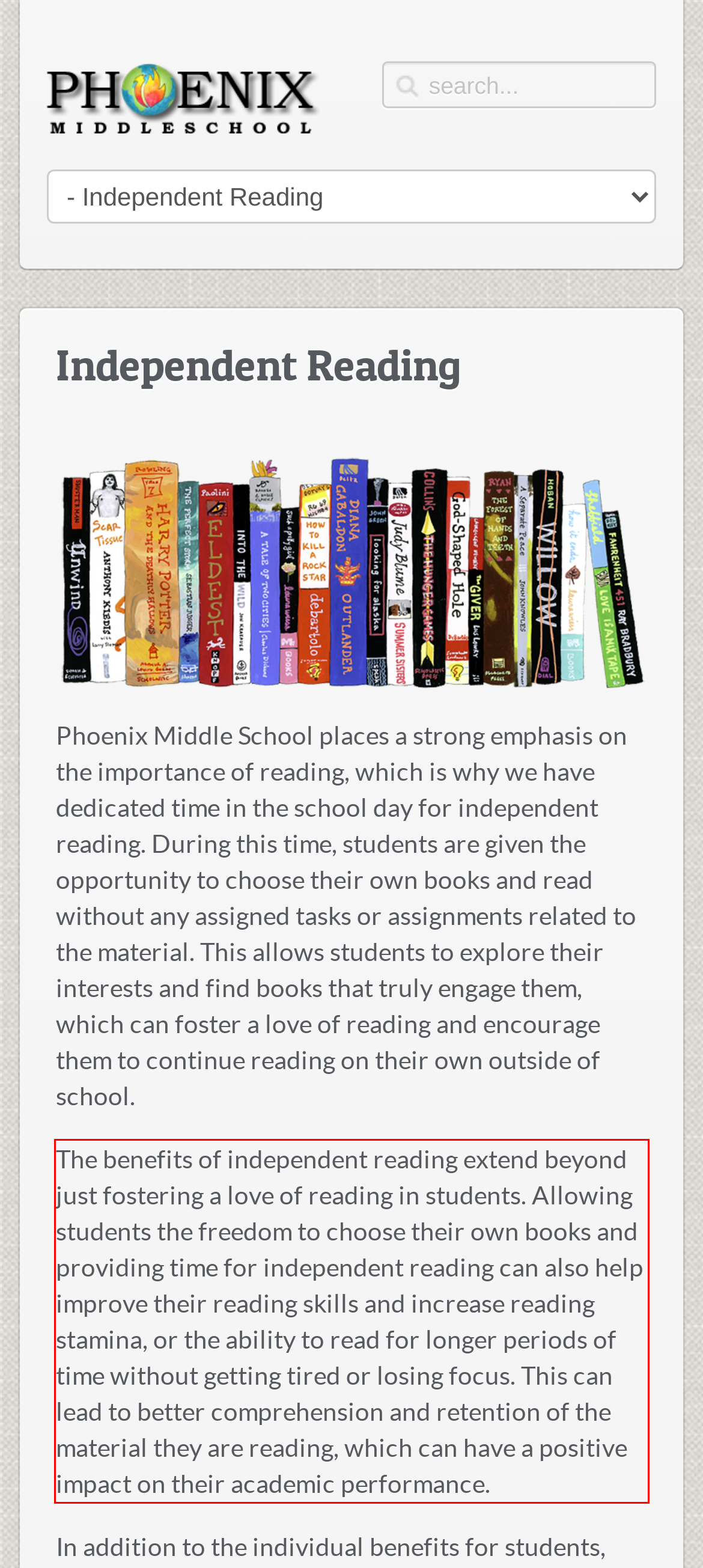There is a screenshot of a webpage with a red bounding box around a UI element. Please use OCR to extract the text within the red bounding box.

The benefits of independent reading extend beyond just fostering a love of reading in students. Allowing students the freedom to choose their own books and providing time for independent reading can also help improve their reading skills and increase reading stamina, or the ability to read for longer periods of time without getting tired or losing focus. This can lead to better comprehension and retention of the material they are reading, which can have a positive impact on their academic performance.